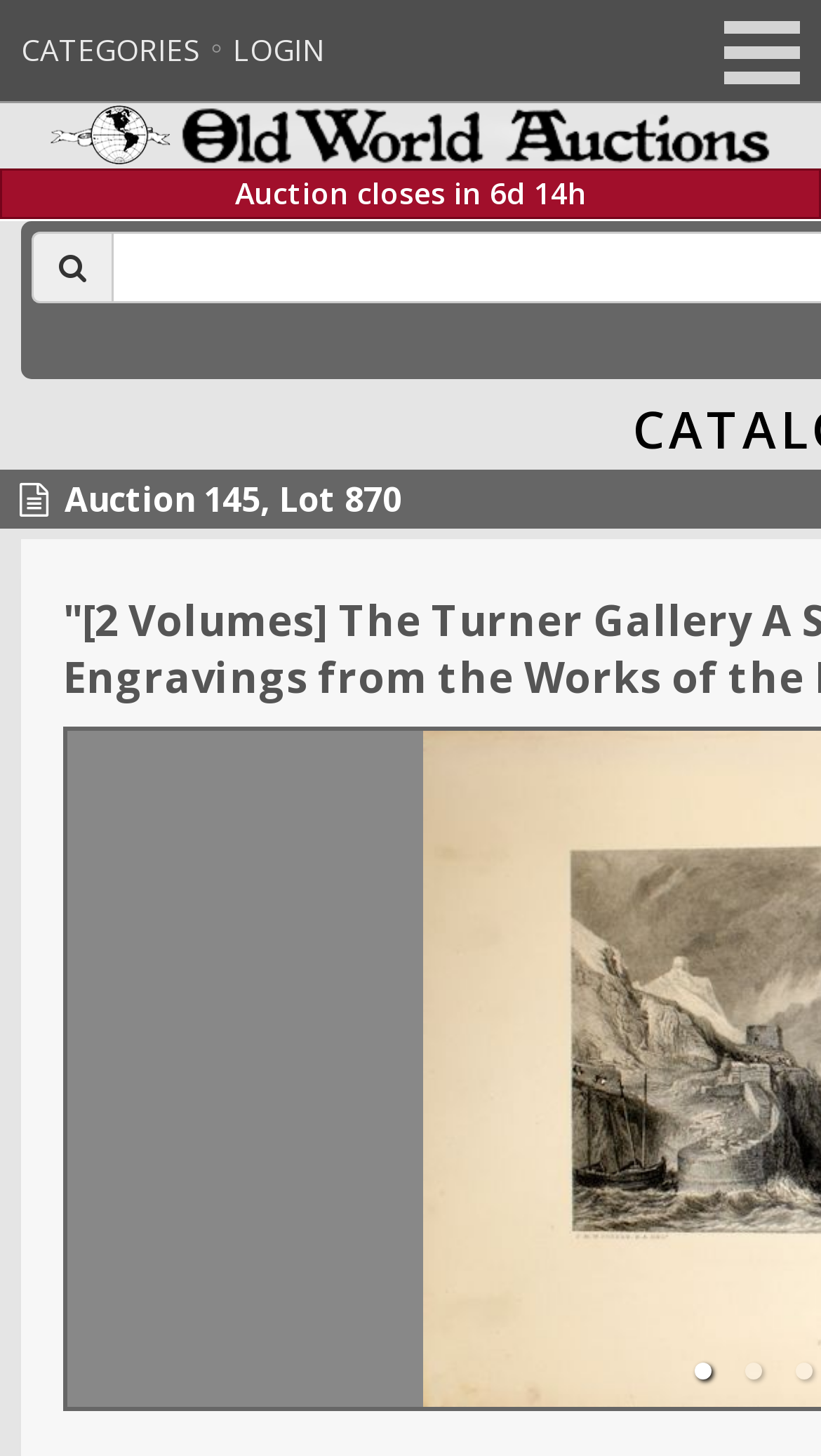Extract the bounding box of the UI element described as: "Login".

[0.284, 0.02, 0.397, 0.048]